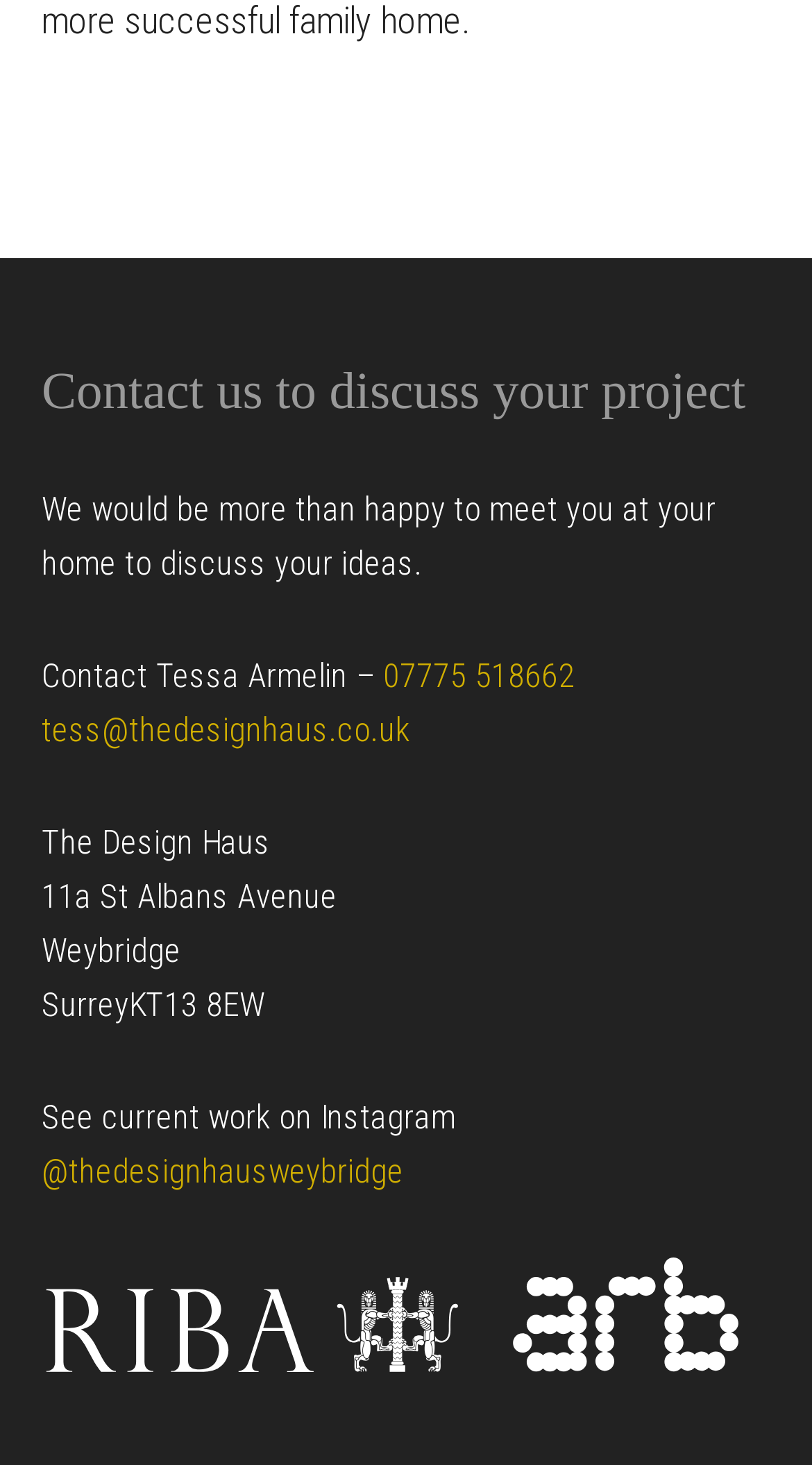Provide a one-word or short-phrase response to the question:
What is the Instagram handle of The Design Haus?

@thedesignhausweybridge